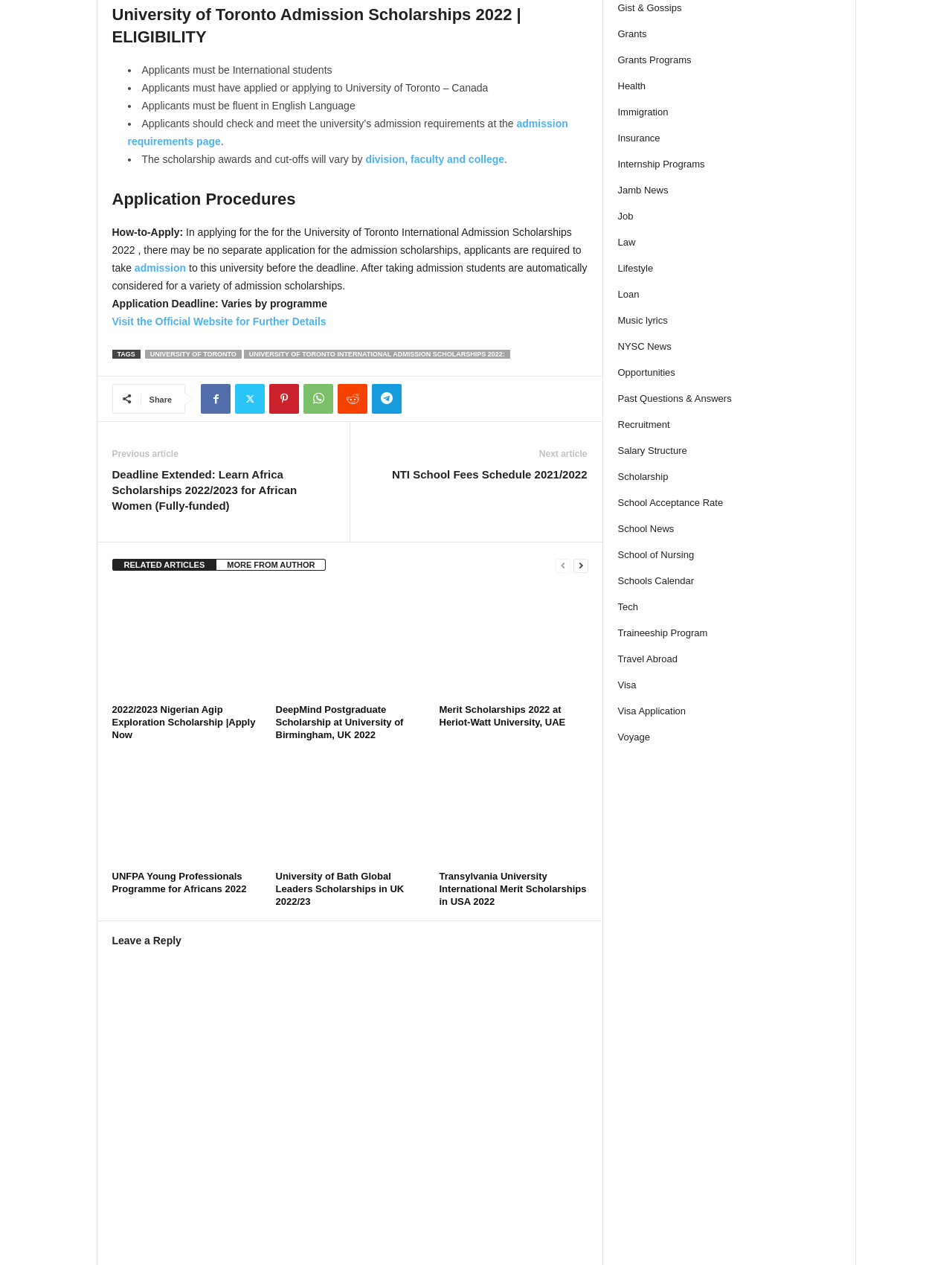Identify the bounding box coordinates for the UI element described as: "NTI School Fees Schedule 2021/2022".

[0.412, 0.369, 0.617, 0.381]